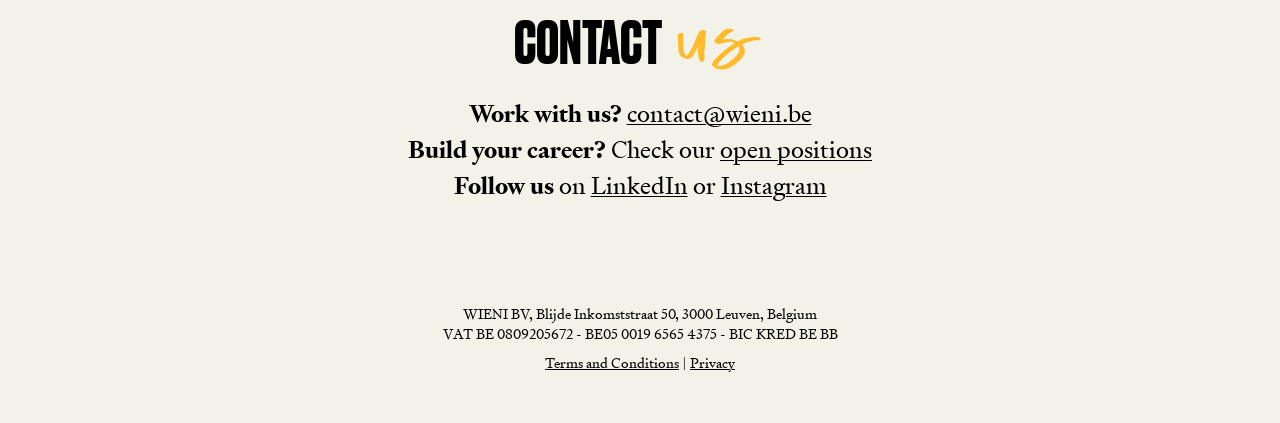Provide a short answer using a single word or phrase for the following question: 
What is the VAT number of WIENI BV?

BE 0809205672